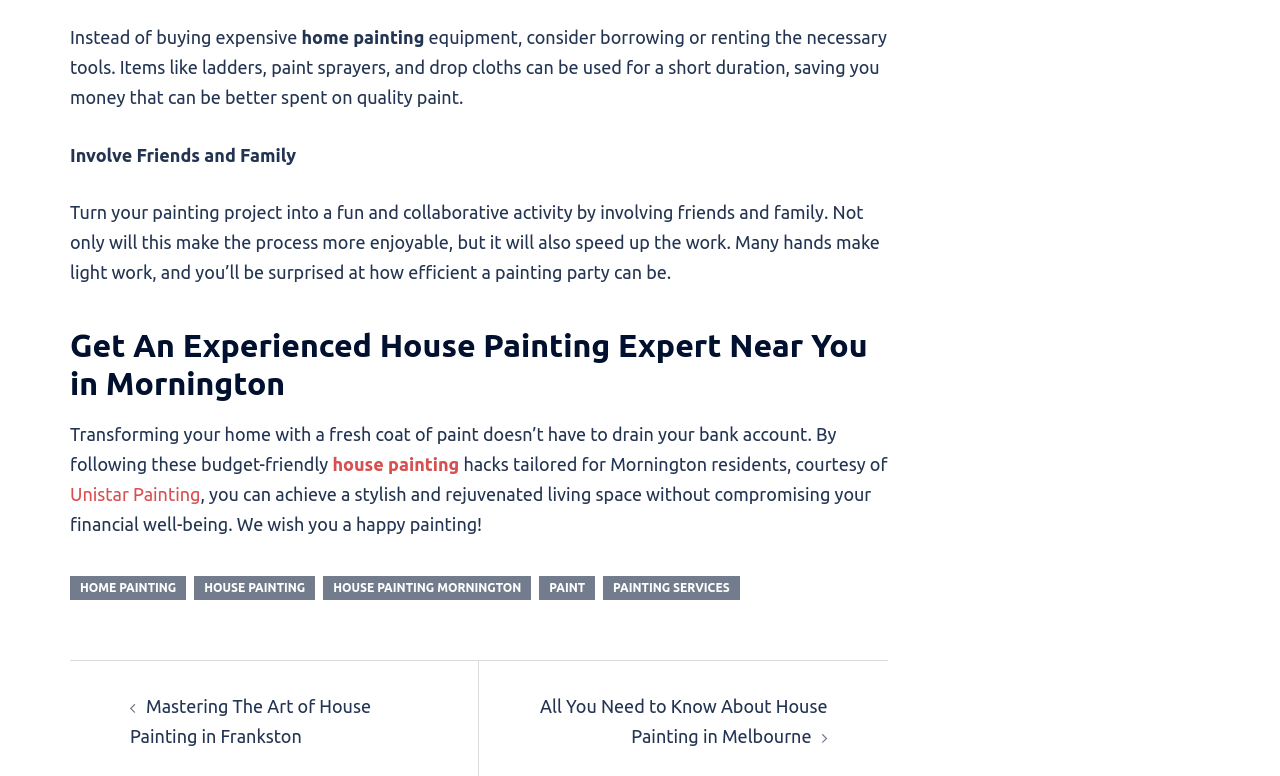Determine the bounding box coordinates of the clickable element to achieve the following action: 'Go to 'HOUSE PAINTING MORNINGTON''. Provide the coordinates as four float values between 0 and 1, formatted as [left, top, right, bottom].

[0.253, 0.742, 0.415, 0.773]